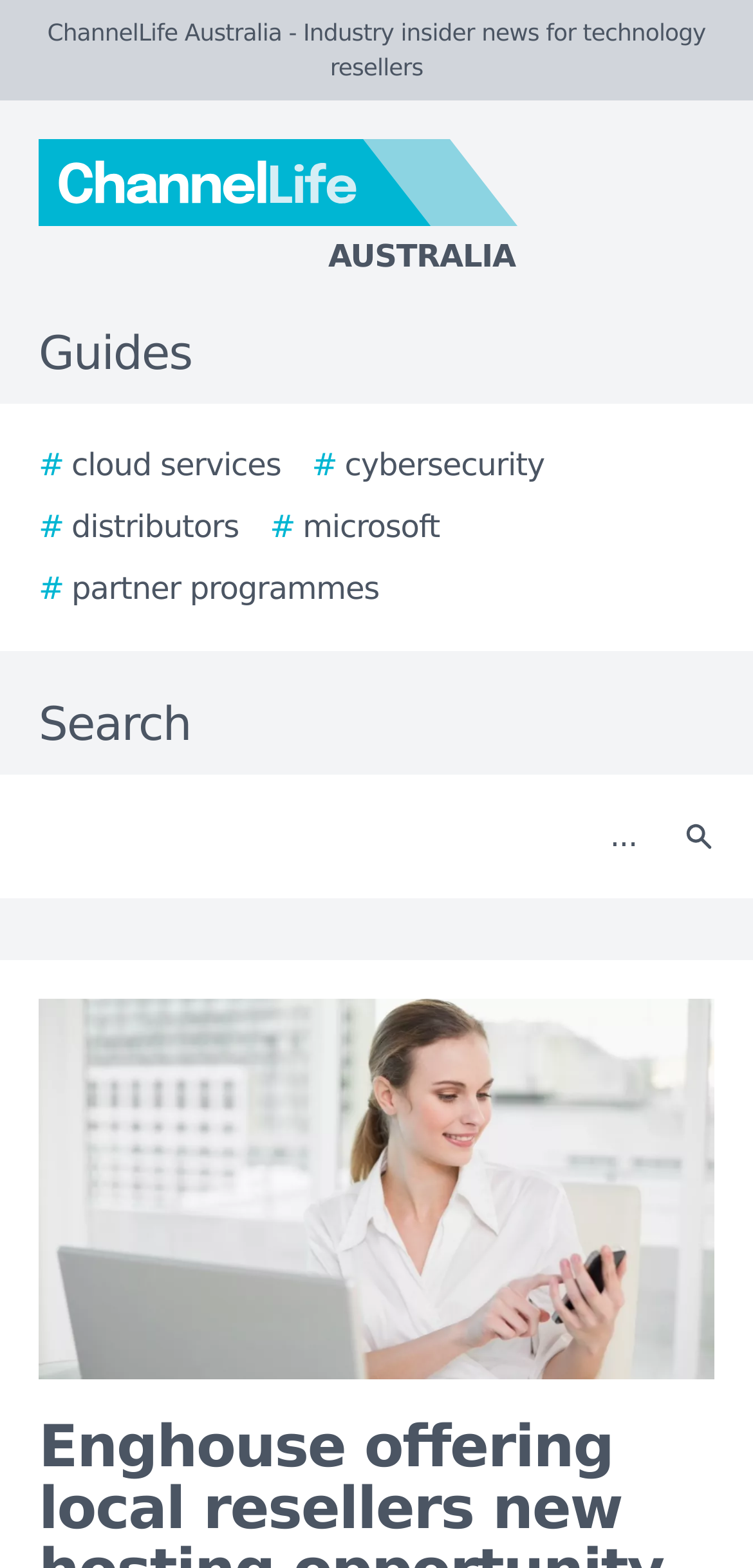Please determine the bounding box coordinates of the element to click on in order to accomplish the following task: "View cybersecurity news". Ensure the coordinates are four float numbers ranging from 0 to 1, i.e., [left, top, right, bottom].

[0.414, 0.282, 0.723, 0.312]